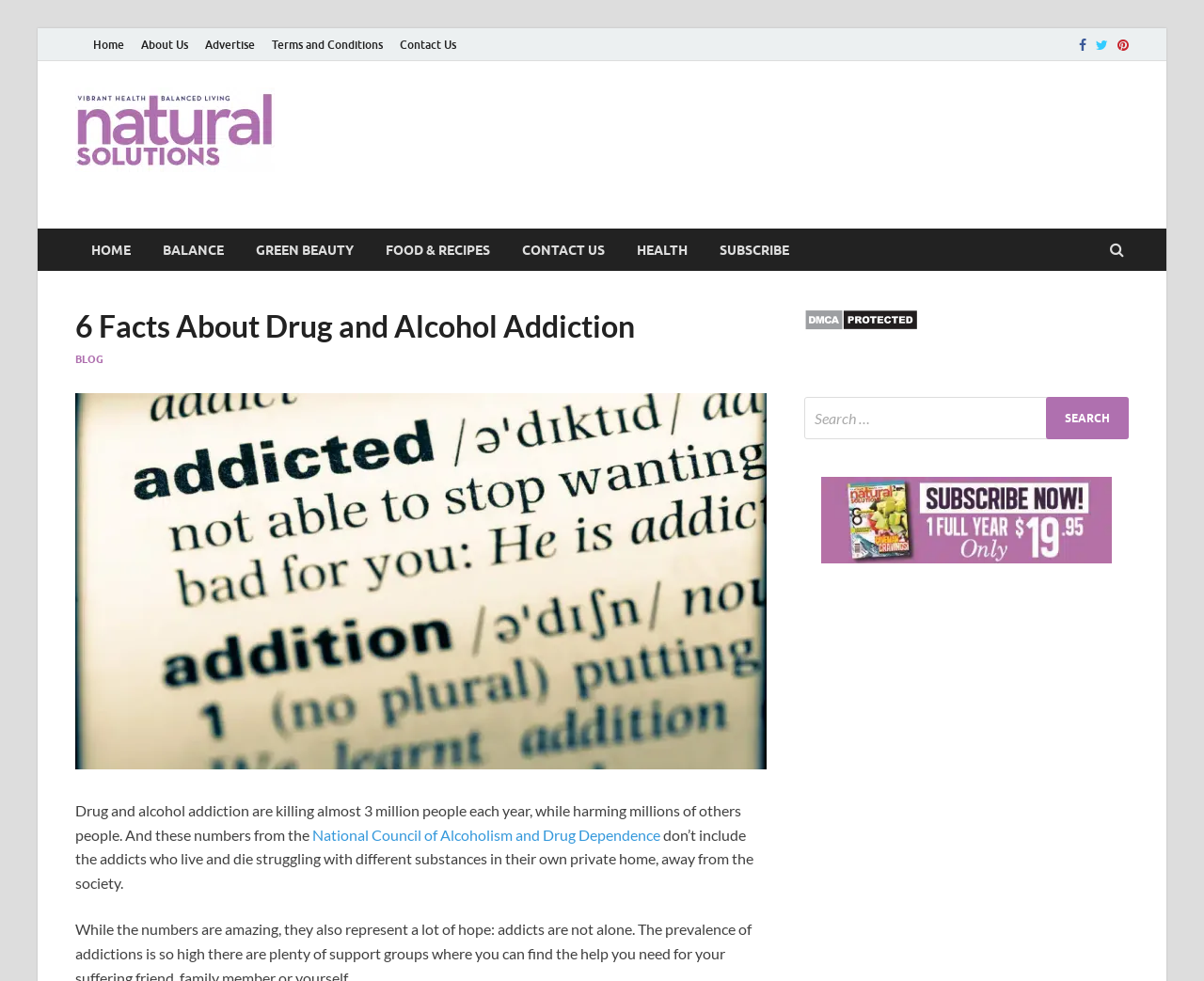Please determine the bounding box coordinates of the section I need to click to accomplish this instruction: "Check the Facebook page".

[0.892, 0.037, 0.906, 0.054]